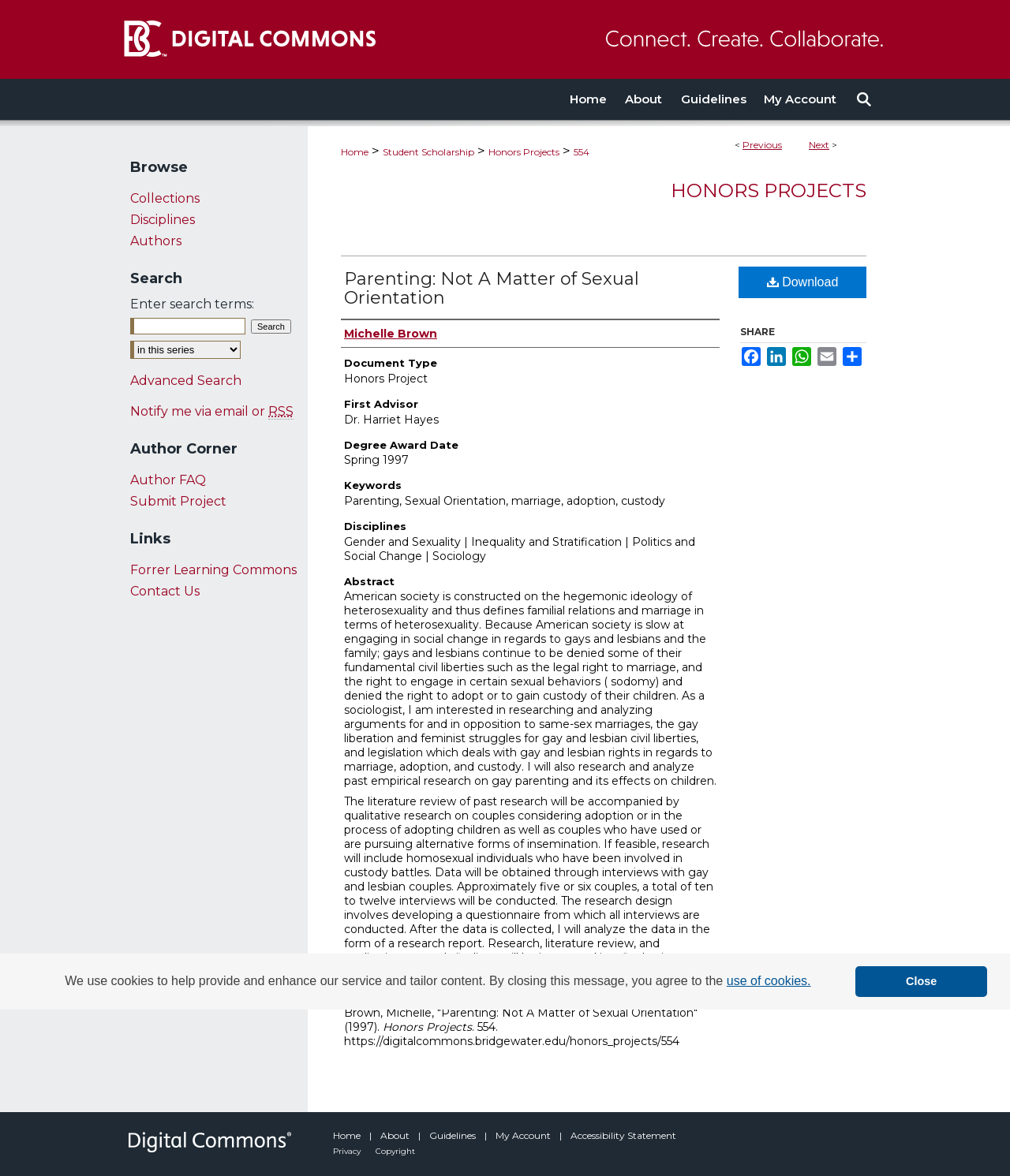Detail the various sections and features present on the webpage.

This webpage is about a research project titled "Parenting: Not A Matter of Sexual Orientation" by Michelle Brown. The page is divided into several sections, with a navigation menu at the top and a search bar on the right side. 

At the top, there is a cookie consent dialog with a "learn more about cookies" button and a "dismiss cookie message" button. Below it, there are links to "Menu", "BC Digital Commons", and "Bridgewater College", along with a search icon. 

The main content area is divided into several sections. The first section displays the title of the project, "Parenting: Not A Matter of Sexual Orientation", and the author's name, Michelle Brown. Below it, there are links to "Home", "About", "Guidelines", "My Account", and "Search". 

The next section displays a breadcrumb navigation with links to "Home", "Student Scholarship", "Honors Projects", and a specific project ID. 

The main content area is then divided into several sections, each with a heading. The first section is the abstract of the project, which discusses how American society is constructed on the hegemonic ideology of heterosexuality and how this affects familial relations and marriage. 

The following sections provide information about the project, including the authors, document type, first advisor, degree award date, keywords, disciplines, and abstract. 

There is also a section for recommended citation and a link to download the project. 

On the right side, there are links to share the project on various social media platforms, including Facebook, LinkedIn, WhatsApp, and Email. 

At the bottom of the page, there is a complementary section with links to browse collections, disciplines, and authors, as well as a search bar with an option to select the context to search. There are also links to advanced search, notify me via email or RSS, author FAQ, submit project, and links.